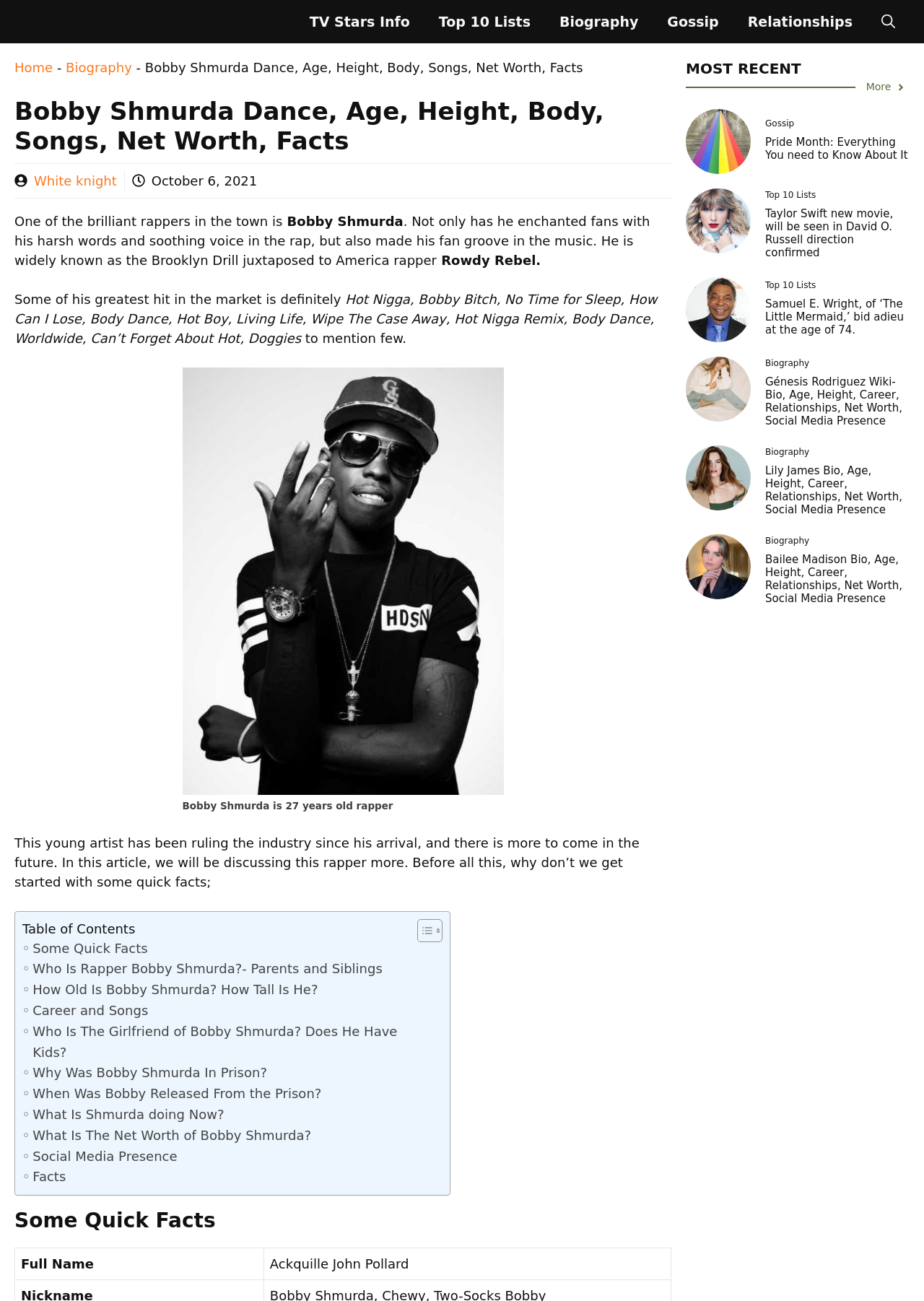Refer to the screenshot and give an in-depth answer to this question: How old is Bobby Shmurda?

The article mentions Bobby Shmurda's age in the figure caption, which says 'Bobby Shmurda is 27 years old rapper'.